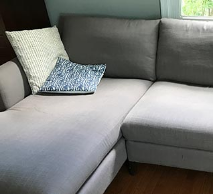Provide a comprehensive description of the image.

The image features a cozy, modern sectional sofa positioned in a well-lit room. The sofa is upholstered in a light gray fabric, showcasing a contemporary design that blends seamlessly with the surrounding decor. It features a chaise section on one side and is complemented by two decorative pillows: one with a textured white and blue pattern and another that has a subtle plaid design in soft tones. The warm wooden floor adds to the inviting atmosphere of the space, while natural light streams in through nearby windows, enhancing the overall ambiance. This image could illustrate a service related to upholstery cleaning, highlighting the importance of maintaining the aesthetic and hygiene of upholstered furniture.